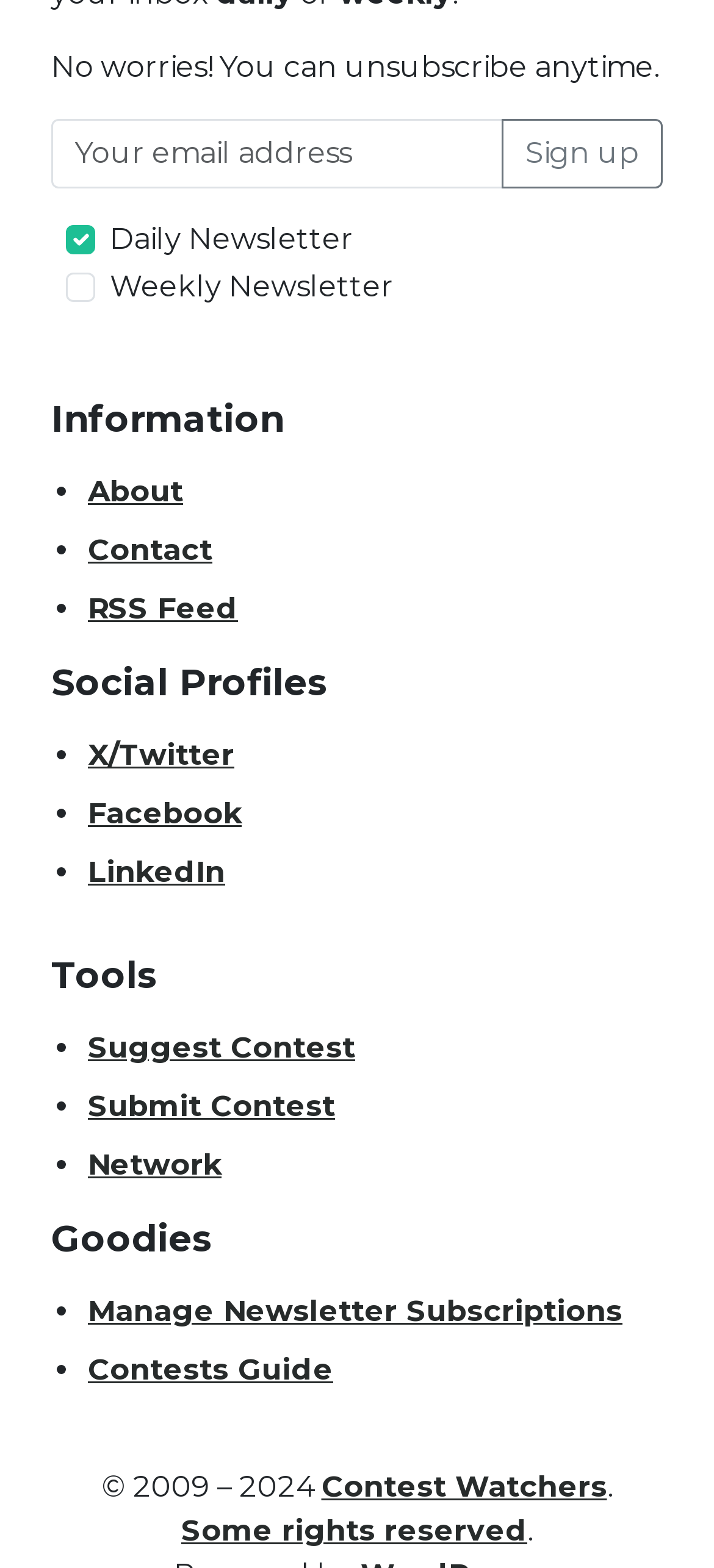Find the bounding box coordinates for the HTML element specified by: "X/Twitter".

[0.123, 0.471, 0.328, 0.493]